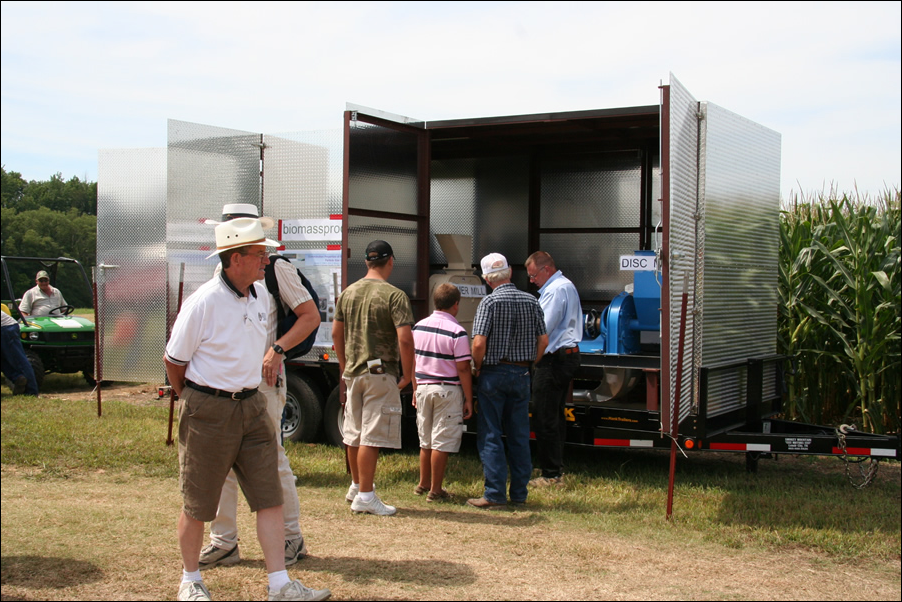Answer with a single word or phrase: 
What is the setting of the outdoor scene?

Grassy and open